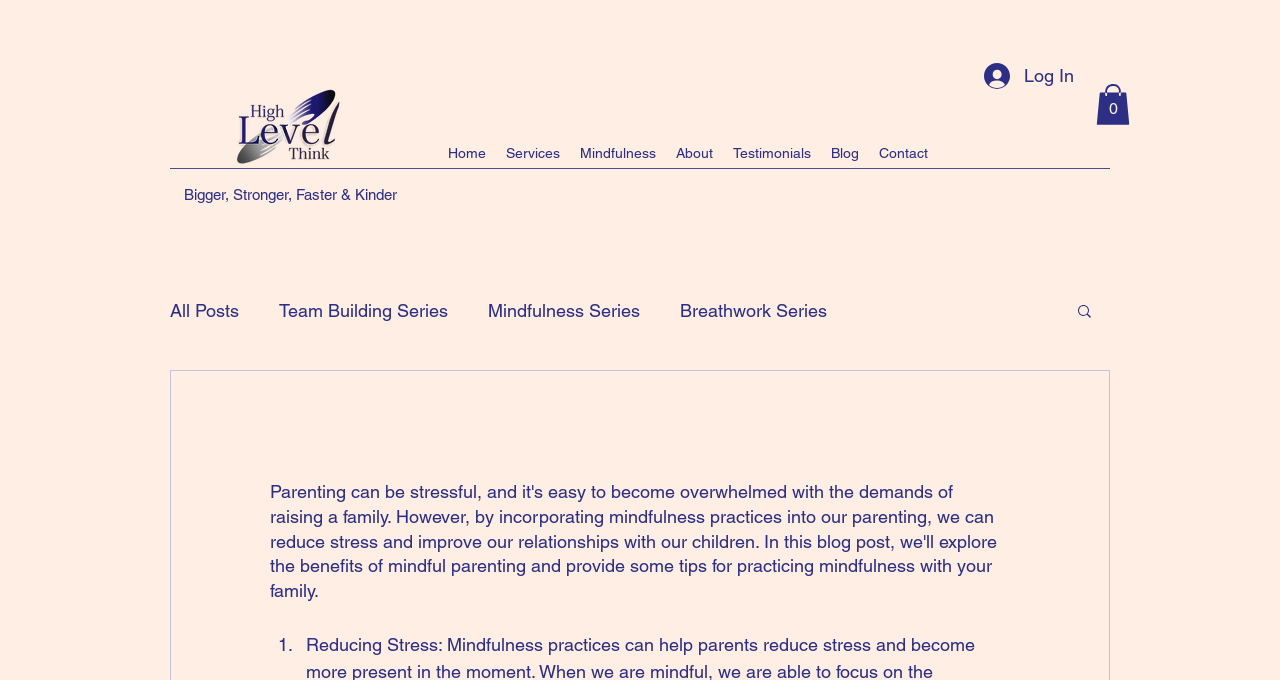Pinpoint the bounding box coordinates of the element to be clicked to execute the instruction: "Click the 'Log In' button".

[0.758, 0.08, 0.85, 0.144]